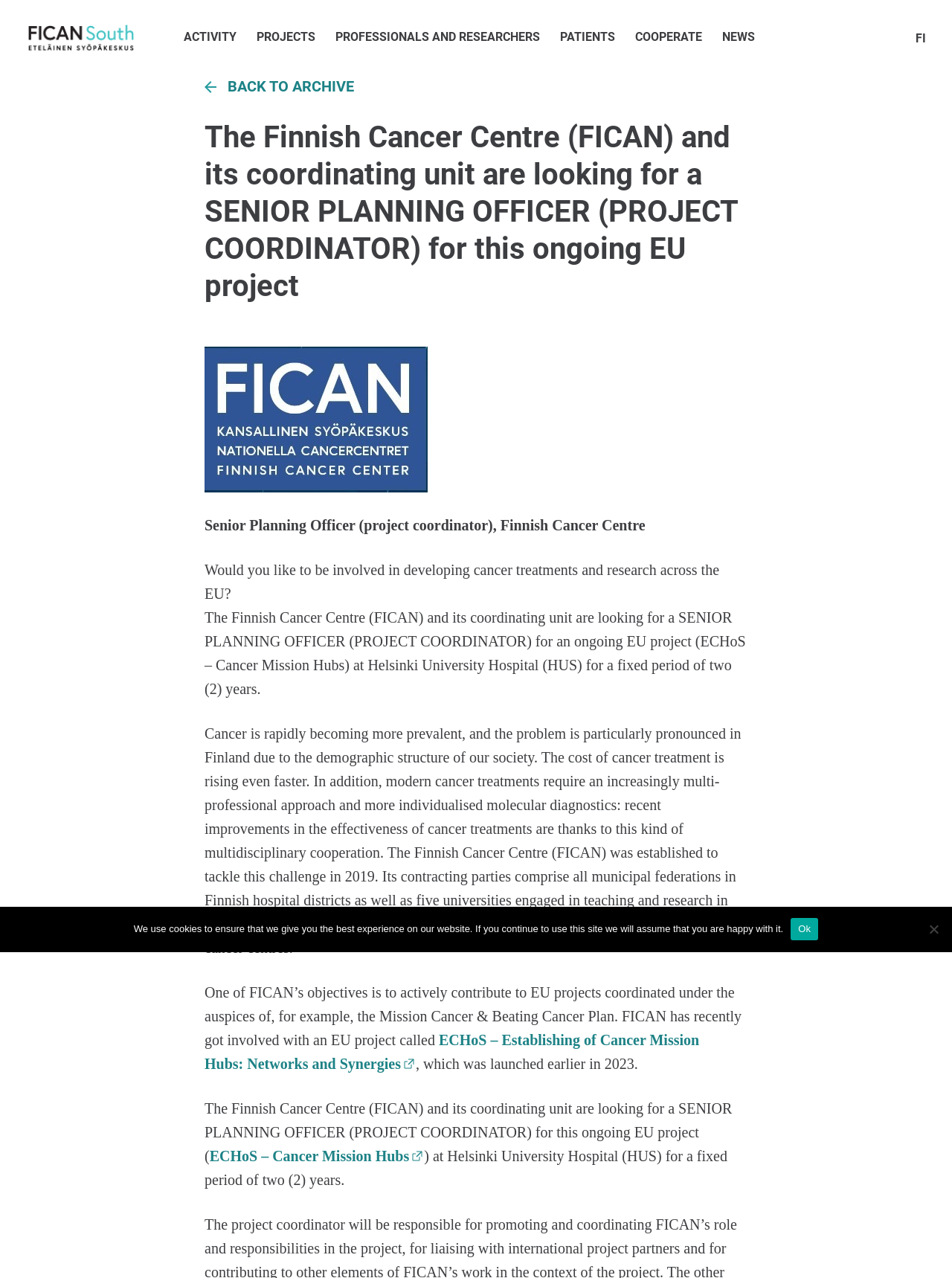Could you identify the text that serves as the heading for this webpage?

The Finnish Cancer Centre (FICAN) and its coordinating unit are looking for a SENIOR PLANNING OFFICER (PROJECT COORDINATOR) for this ongoing EU project